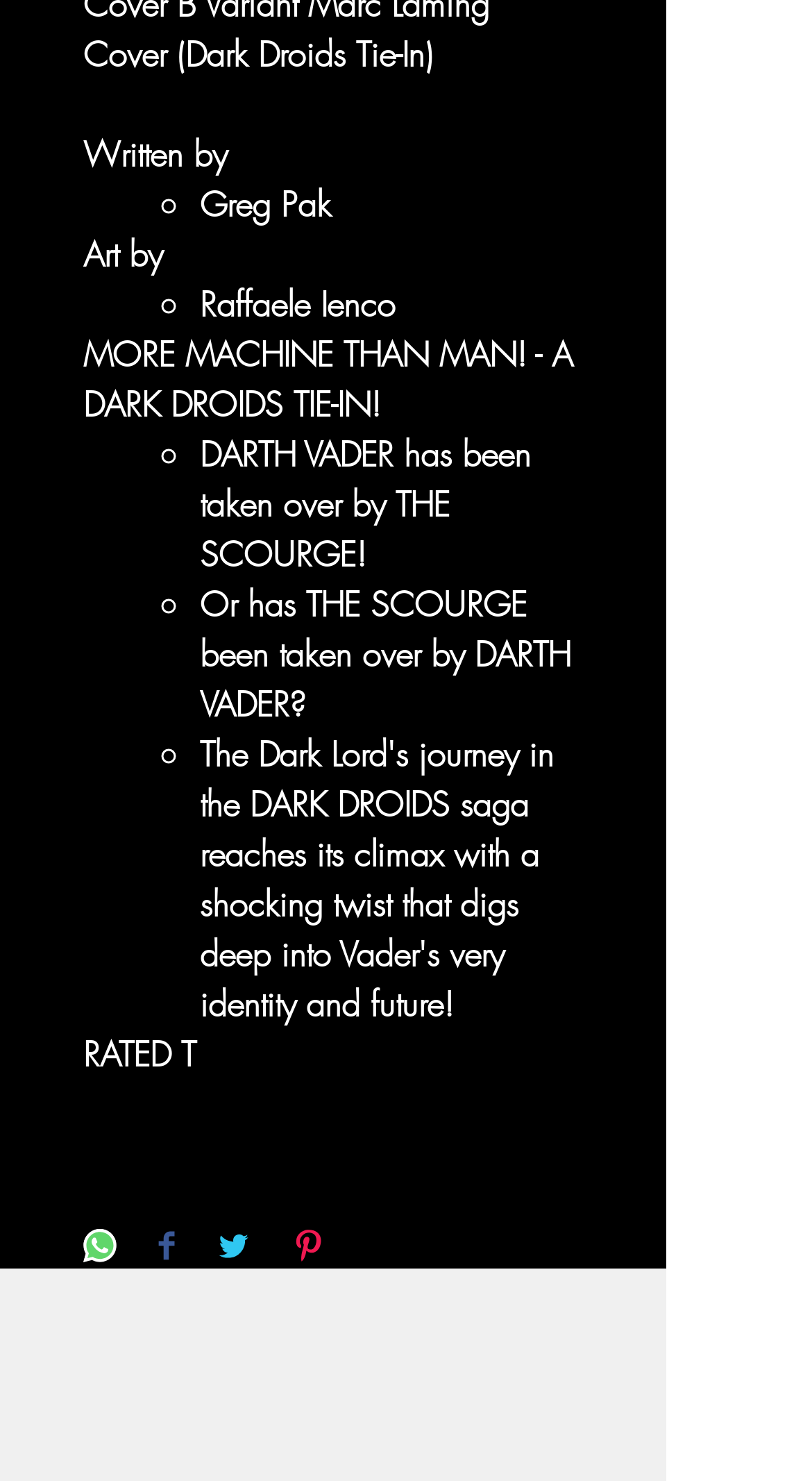How many social media sharing options are available?
Using the image, provide a concise answer in one word or a short phrase.

4